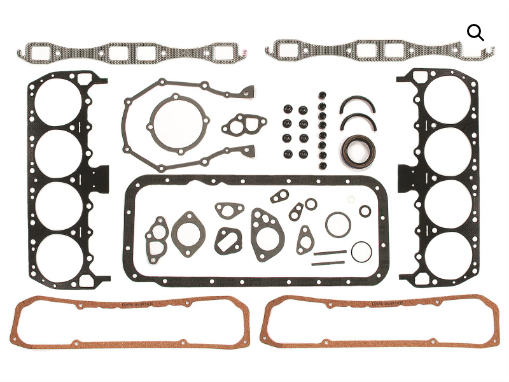Detail every aspect of the image in your description.

This image features the Mr. Gasket Engine Rebuilder Overhaul Gasket Set 7115, showcasing a comprehensive array of essential gaskets and seals designed for rebuilding stock engines. The set includes multiple gaskets for key engine components, including cylinder heads, intake and exhaust manifolds, timing covers, and valve covers, ensuring a complete overhaul. Characterized by a mix of black and orange components, the gaskets are arranged systematically, allowing for easy identification. The set is tailored for those performing engine rebuilds, reflecting the quality and reliability expected from Mr. Gasket products. This image serves as a visual representation of the product one would receive, emphasizing both the variety and precise engineering of the gaskets included in the kit.